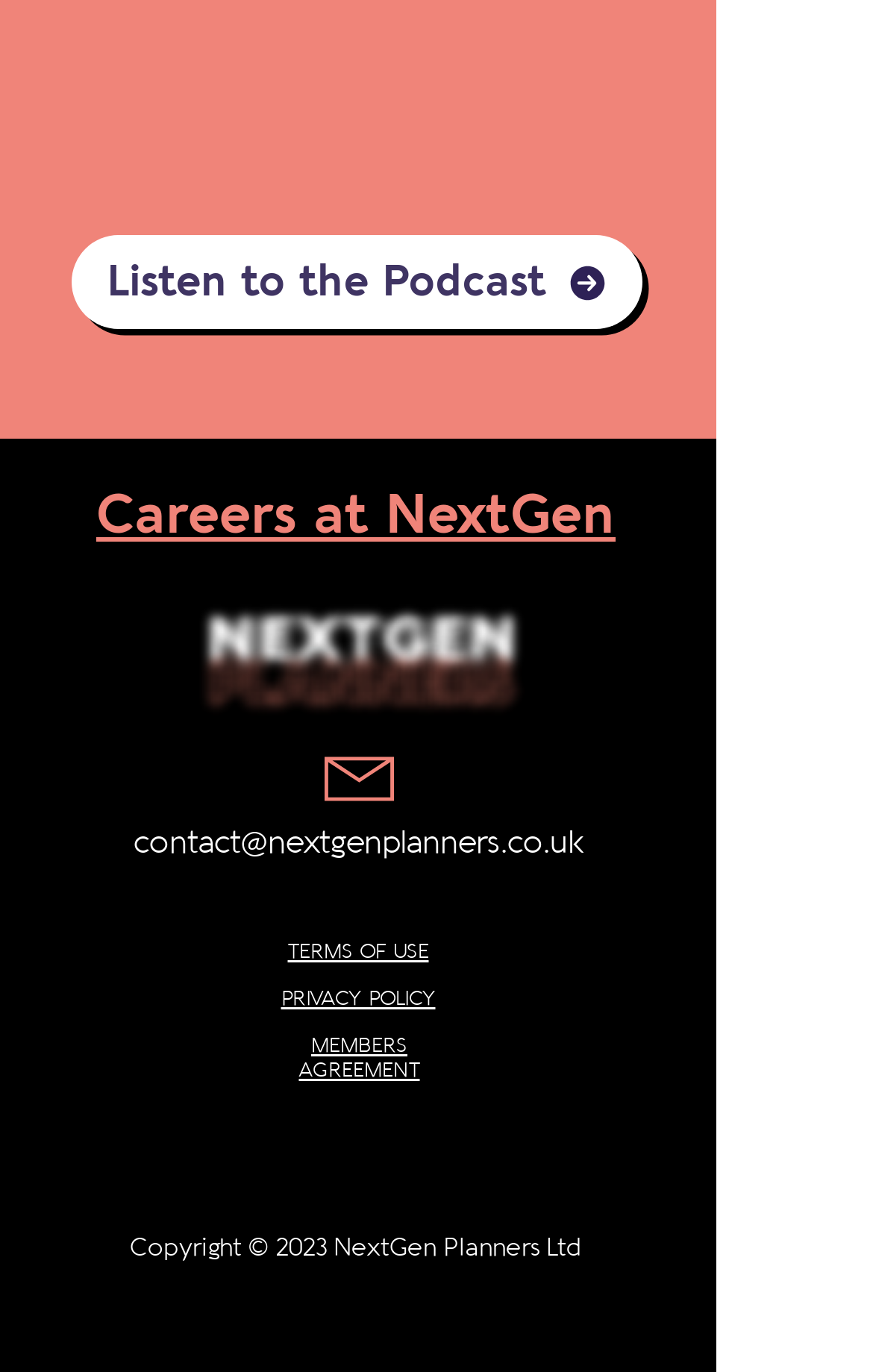From the webpage screenshot, predict the bounding box coordinates (top-left x, top-left y, bottom-right x, bottom-right y) for the UI element described here: 2006

None